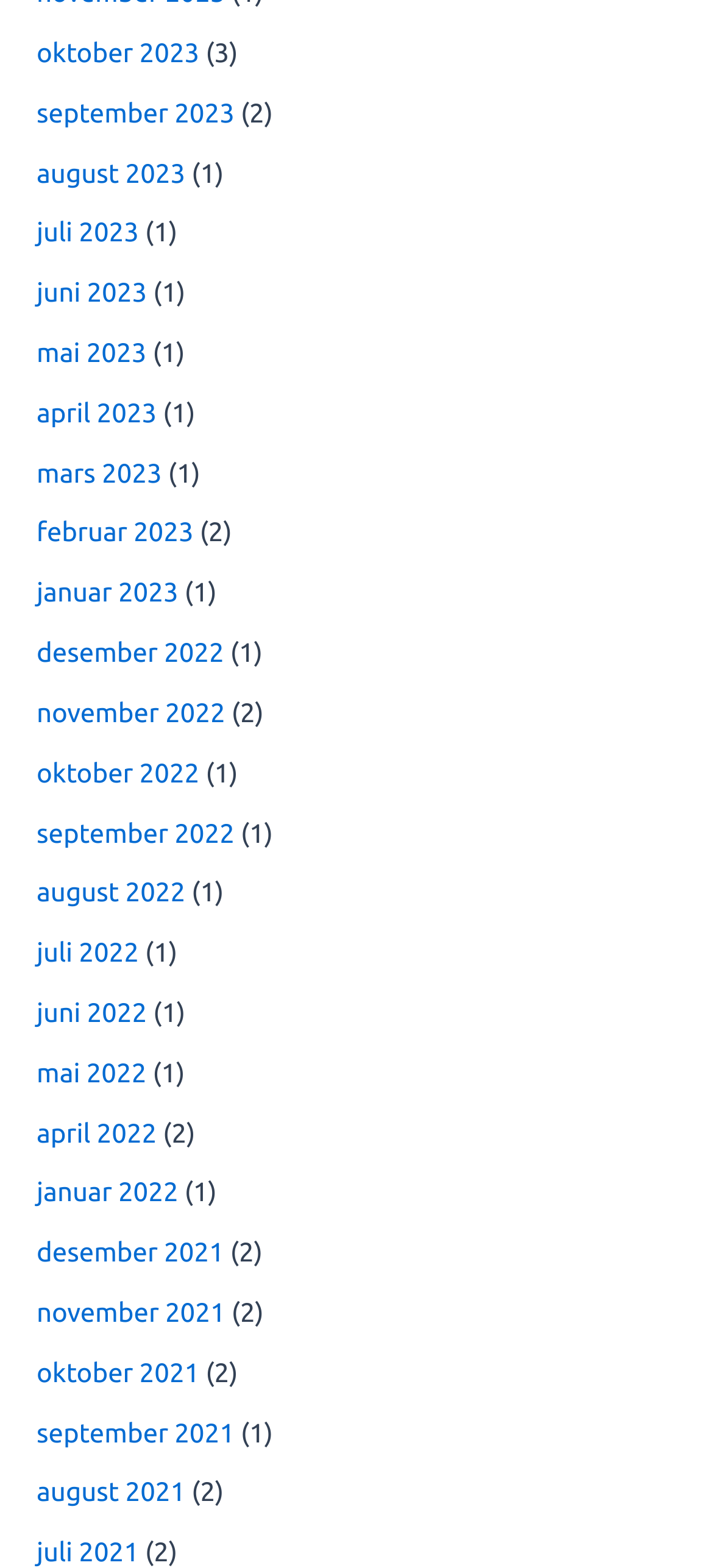Identify the bounding box coordinates of the element to click to follow this instruction: 'browse juli 2023'. Ensure the coordinates are four float values between 0 and 1, provided as [left, top, right, bottom].

[0.051, 0.138, 0.195, 0.158]